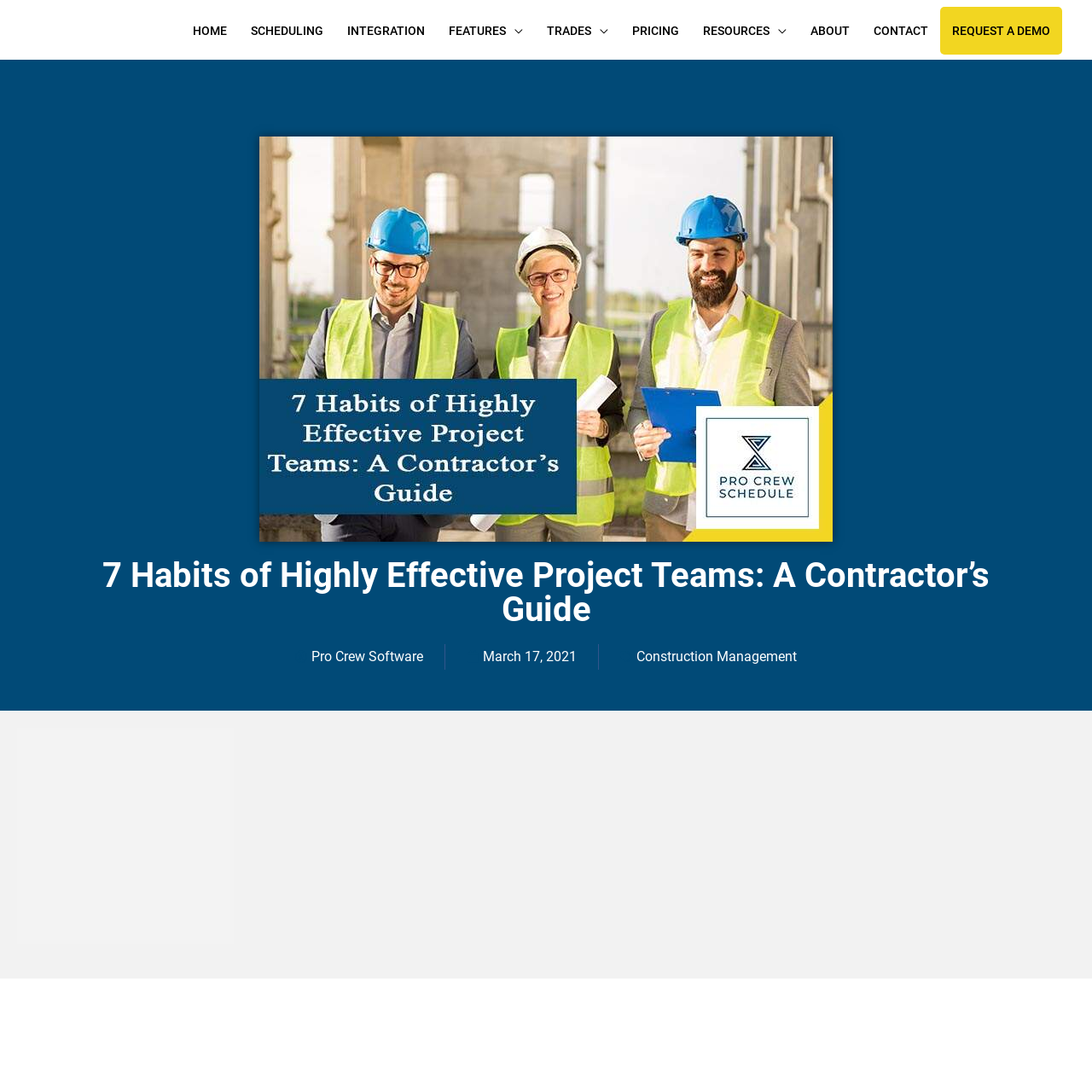Please predict the bounding box coordinates (top-left x, top-left y, bottom-right x, bottom-right y) for the UI element in the screenshot that fits the description: PRICING

[0.568, 0.006, 0.633, 0.05]